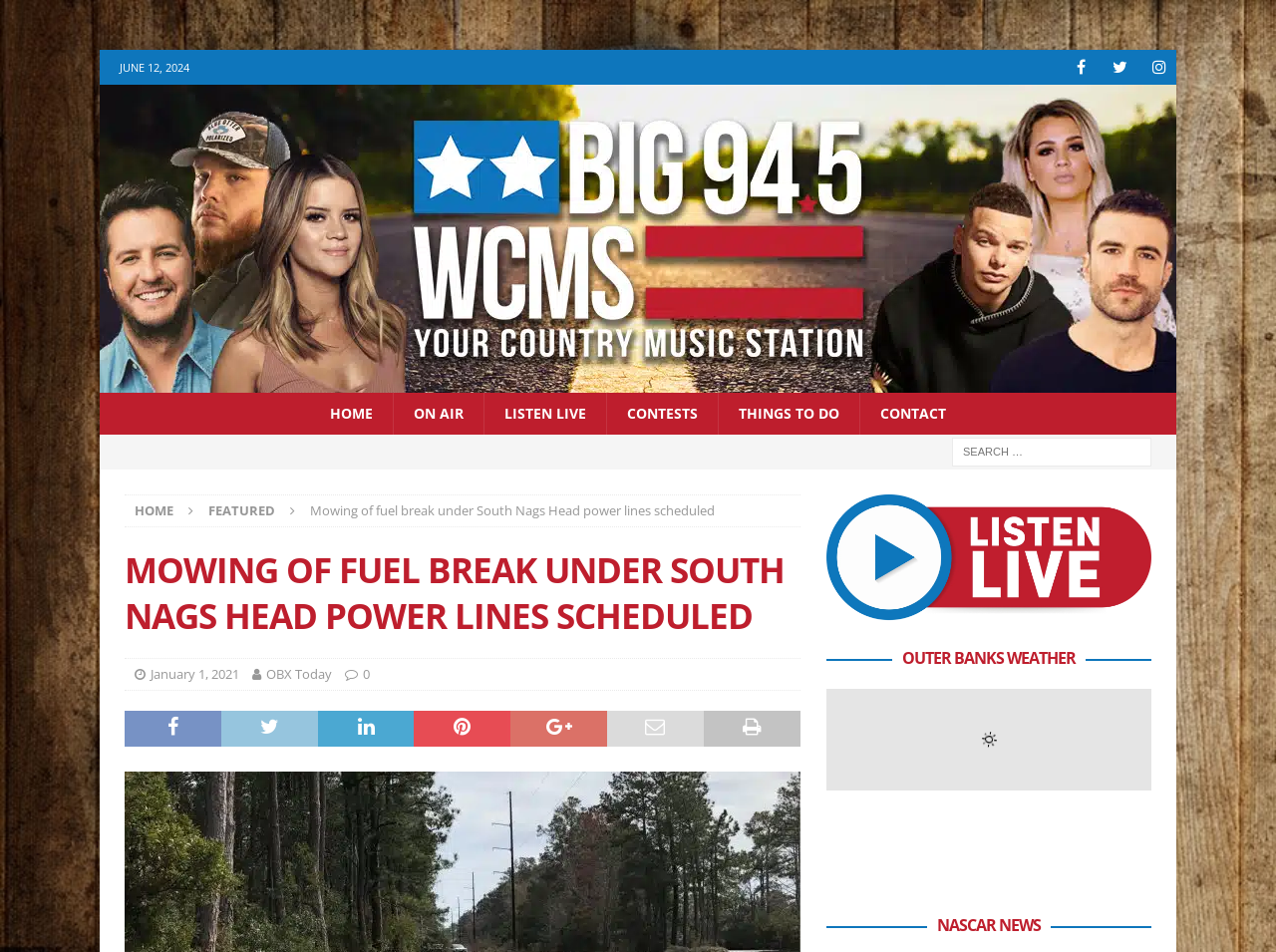Please give a concise answer to this question using a single word or phrase: 
What is the date mentioned at the top of the page?

JUNE 12, 2024